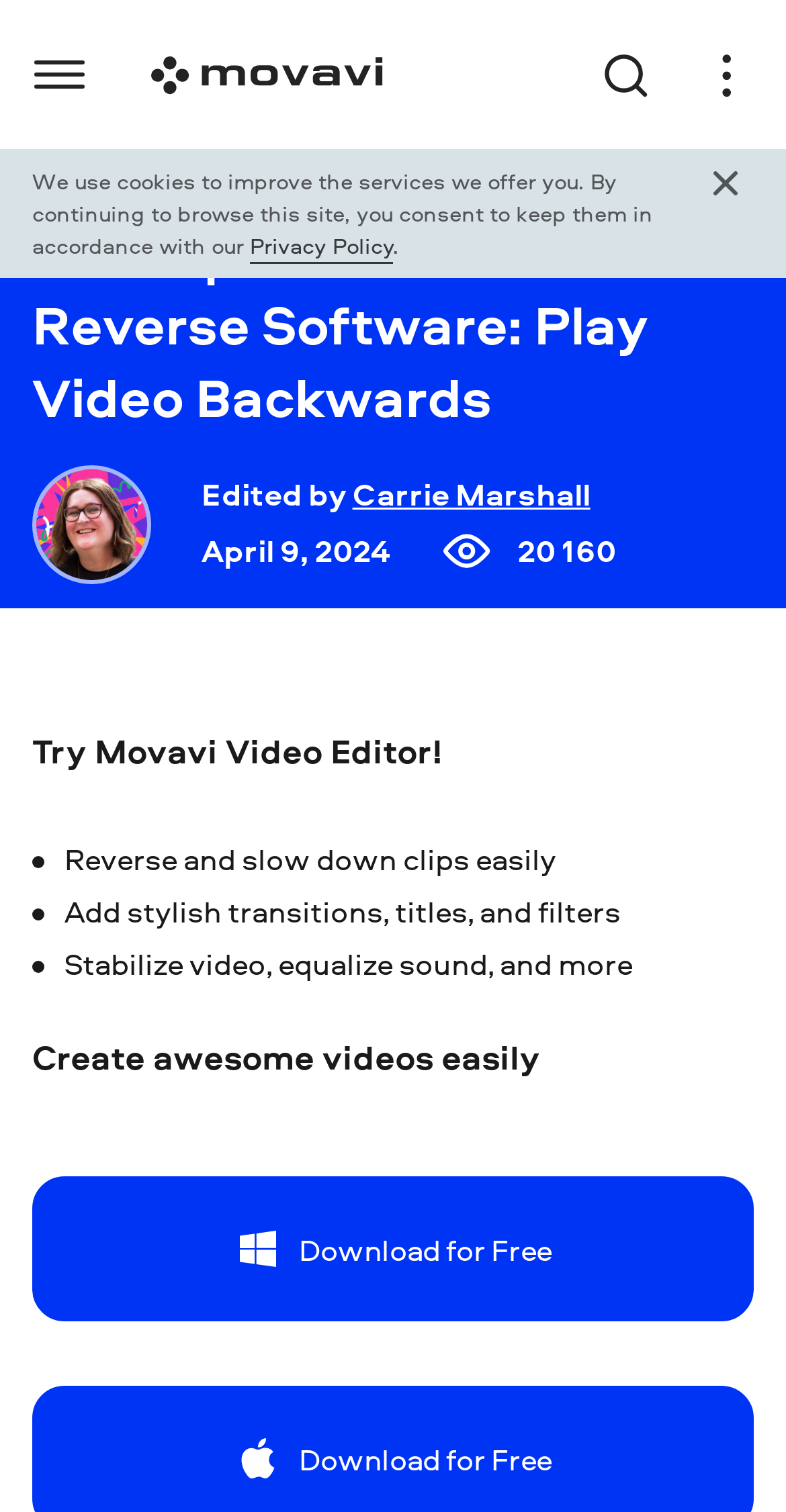Given the element description "aria-label="Open header menu"", identify the bounding box of the corresponding UI element.

[0.86, 0.0, 0.957, 0.099]